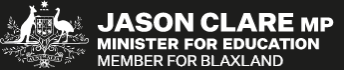What type of figures flank the stylized emblem?
Provide an in-depth and detailed explanation in response to the question.

The caption describes the logo as featuring a stylized emblem that reflects Australian symbols, flanked by two iconic figures, suggesting that these figures are representative of Australia or its culture.